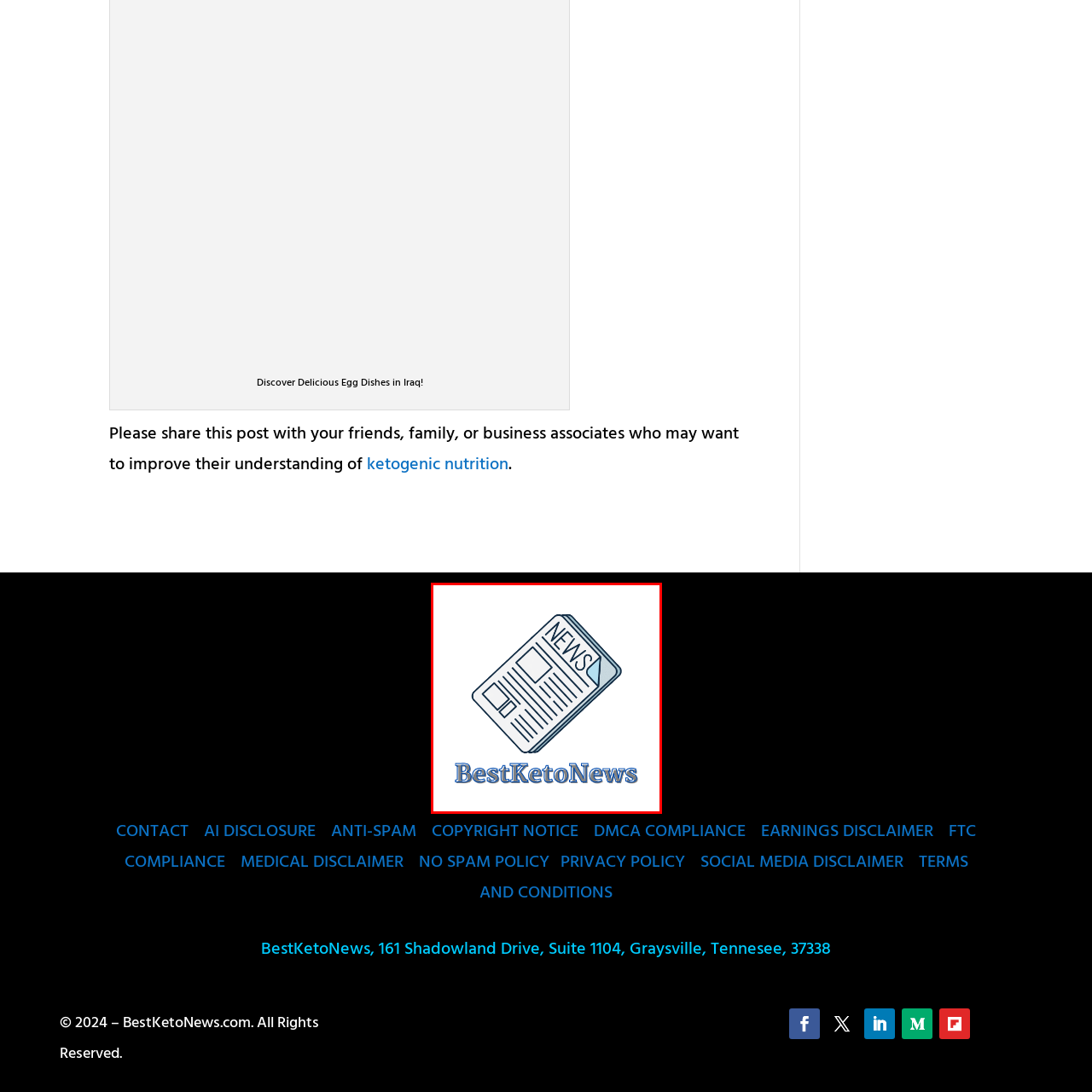View the image surrounded by the red border, What is the color of the font used for the name 'BestKetoNews'?
 Answer using a single word or phrase.

Blue